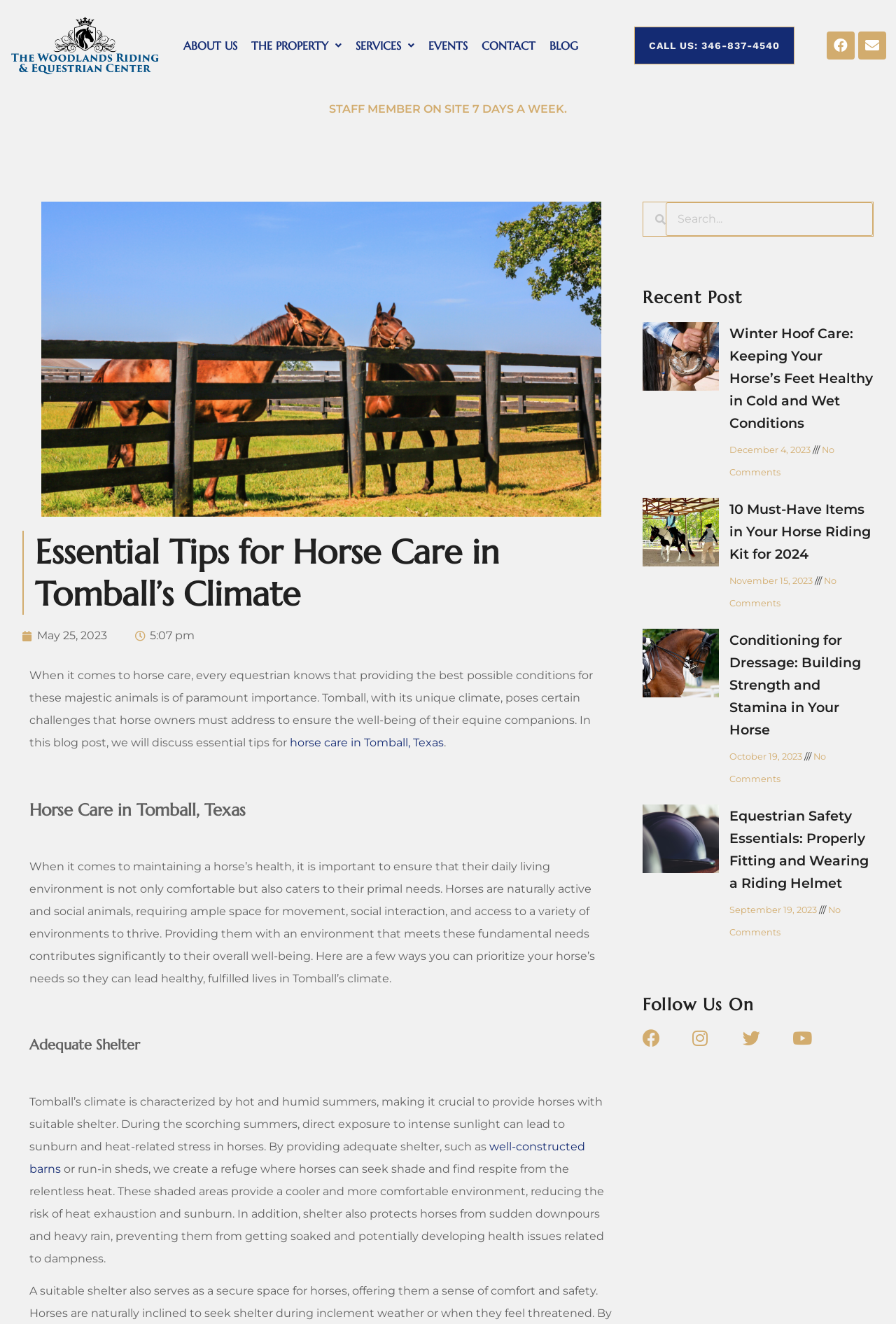Please locate and retrieve the main header text of the webpage.

Essential Tips for Horse Care in Tomball’s Climate